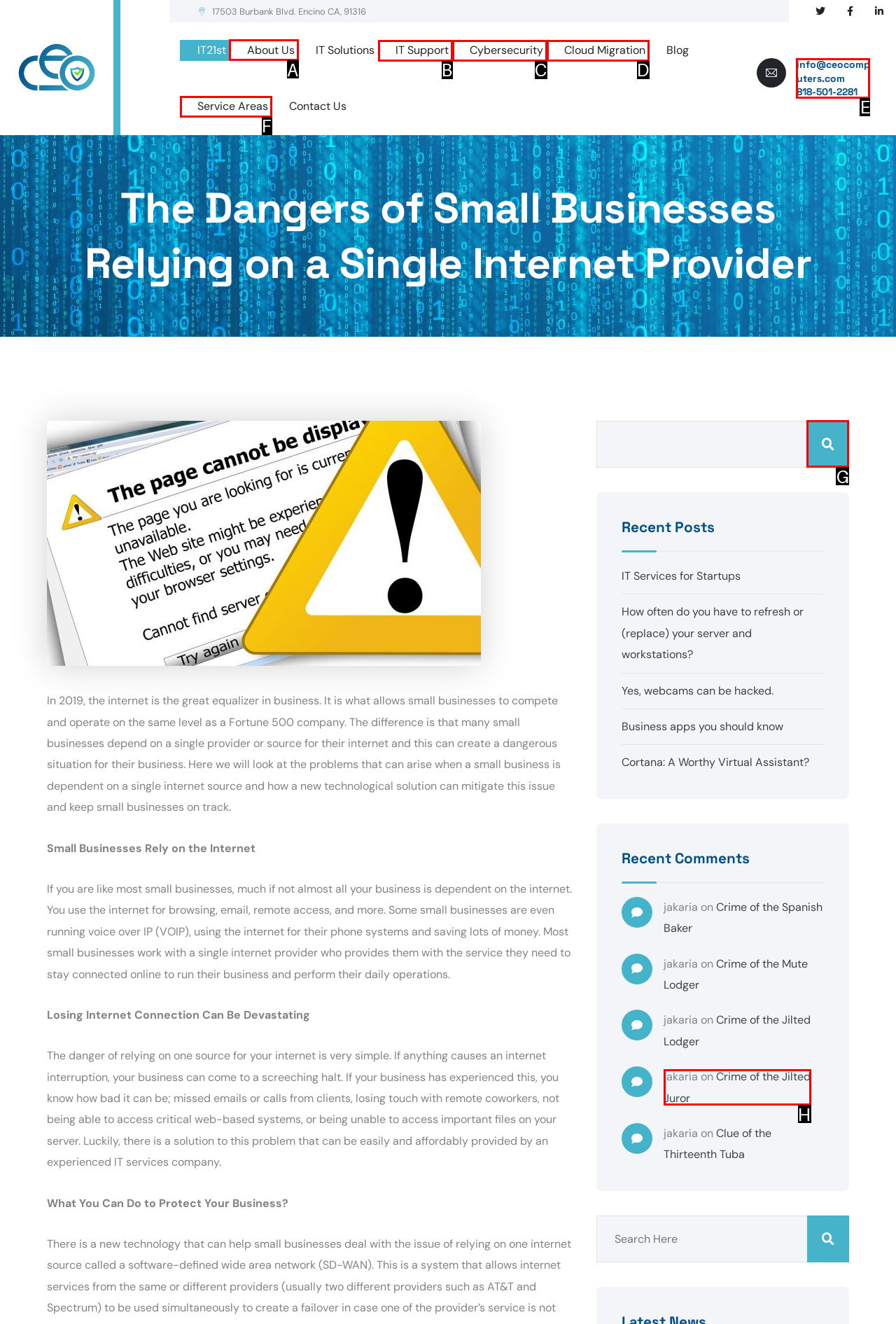Identify the correct lettered option to click in order to perform this task: Click the 'About Us' link. Respond with the letter.

A